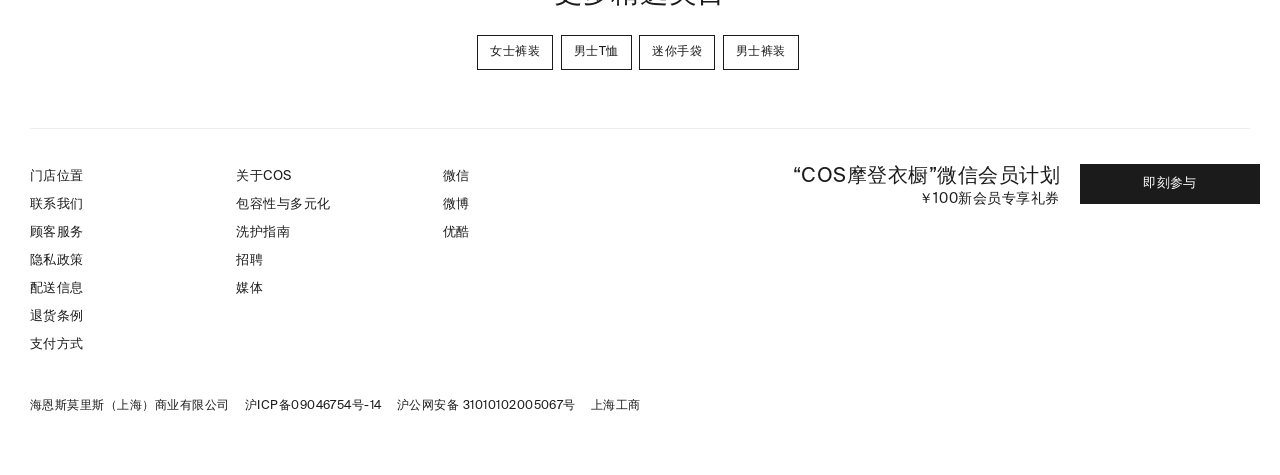Determine the bounding box coordinates for the area that should be clicked to carry out the following instruction: "Check customer service".

[0.023, 0.463, 0.169, 0.518]